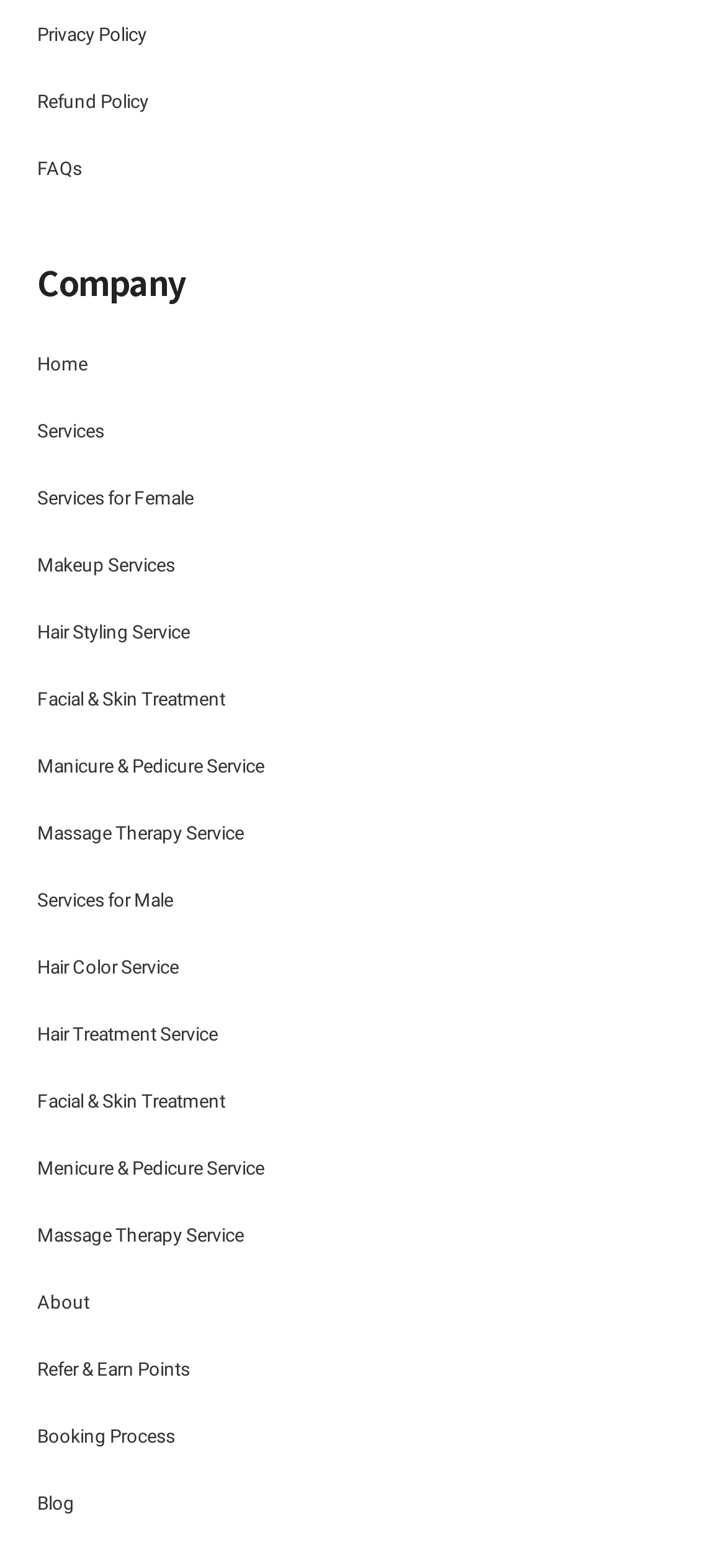How many links are there in the navigation menu?
Using the image as a reference, answer with just one word or a short phrase.

14